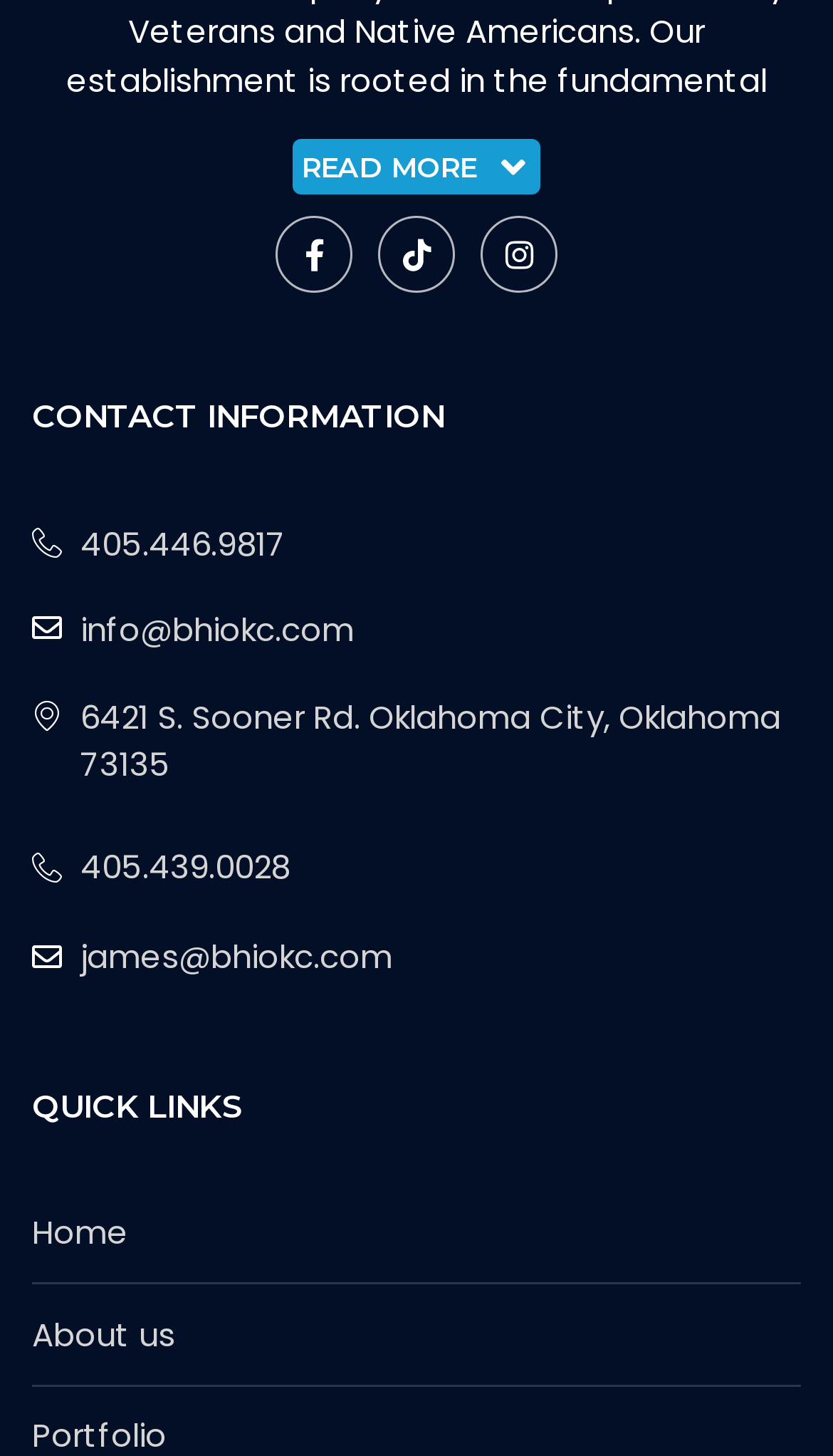Using the format (top-left x, top-left y, bottom-right x, bottom-right y), and given the element description, identify the bounding box coordinates within the screenshot: Home

[0.038, 0.831, 0.962, 0.864]